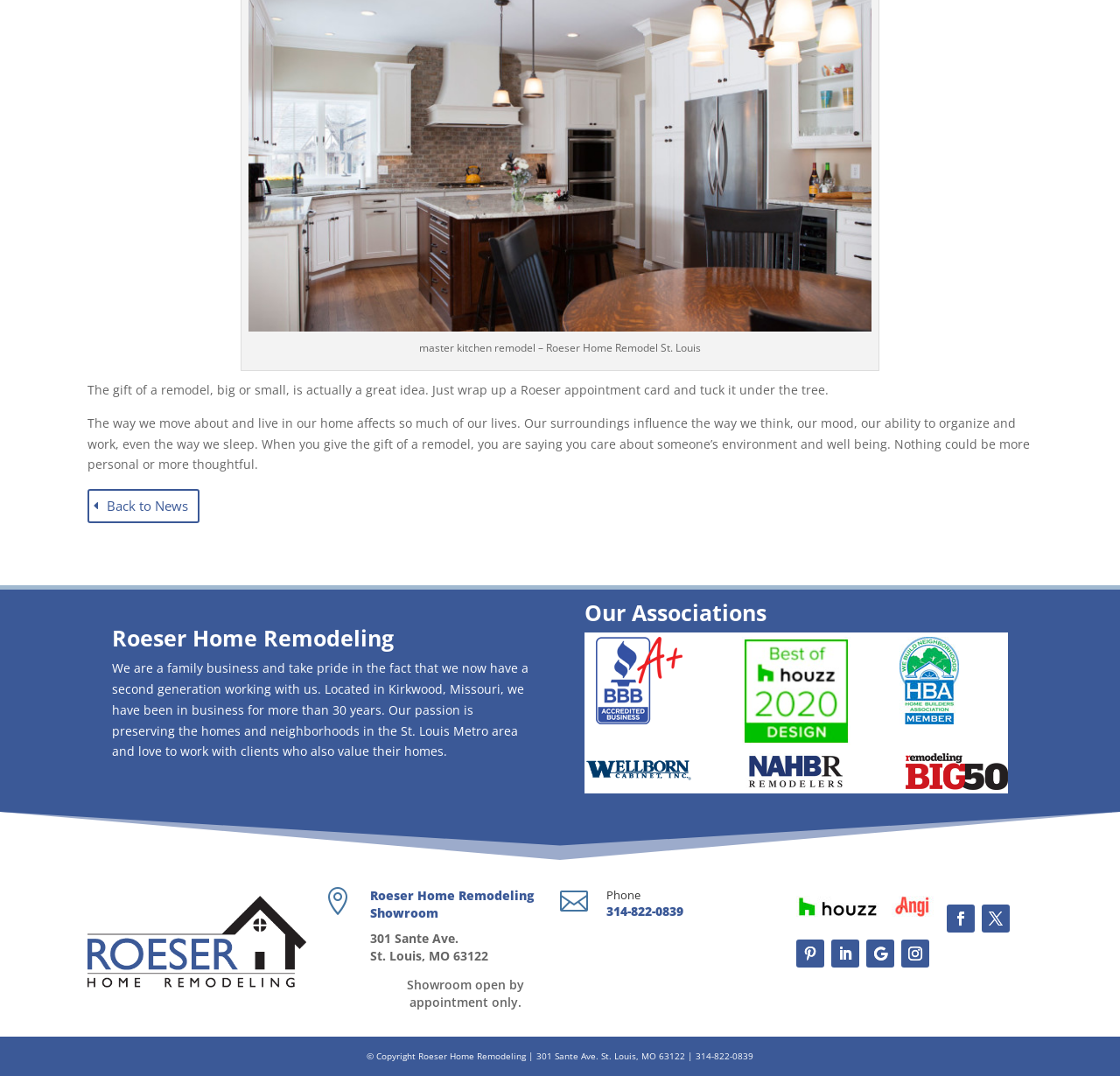Please determine the bounding box coordinates of the clickable area required to carry out the following instruction: "Read about the importance of home environment". The coordinates must be four float numbers between 0 and 1, represented as [left, top, right, bottom].

[0.078, 0.385, 0.92, 0.439]